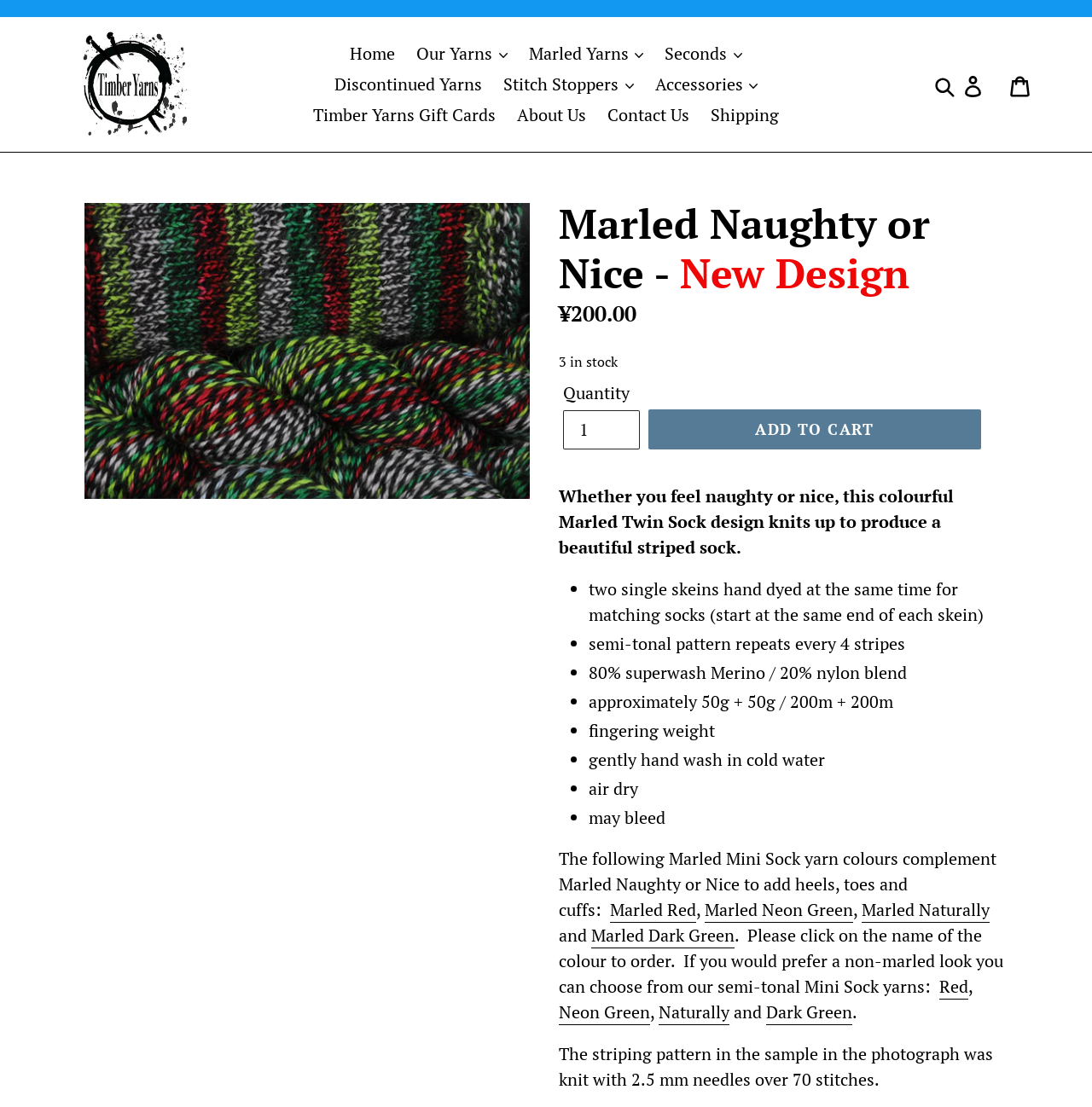Locate the bounding box of the UI element with the following description: "parent_node: Submit aria-label="Search" name="q" placeholder="Search"".

[0.857, 0.059, 0.907, 0.094]